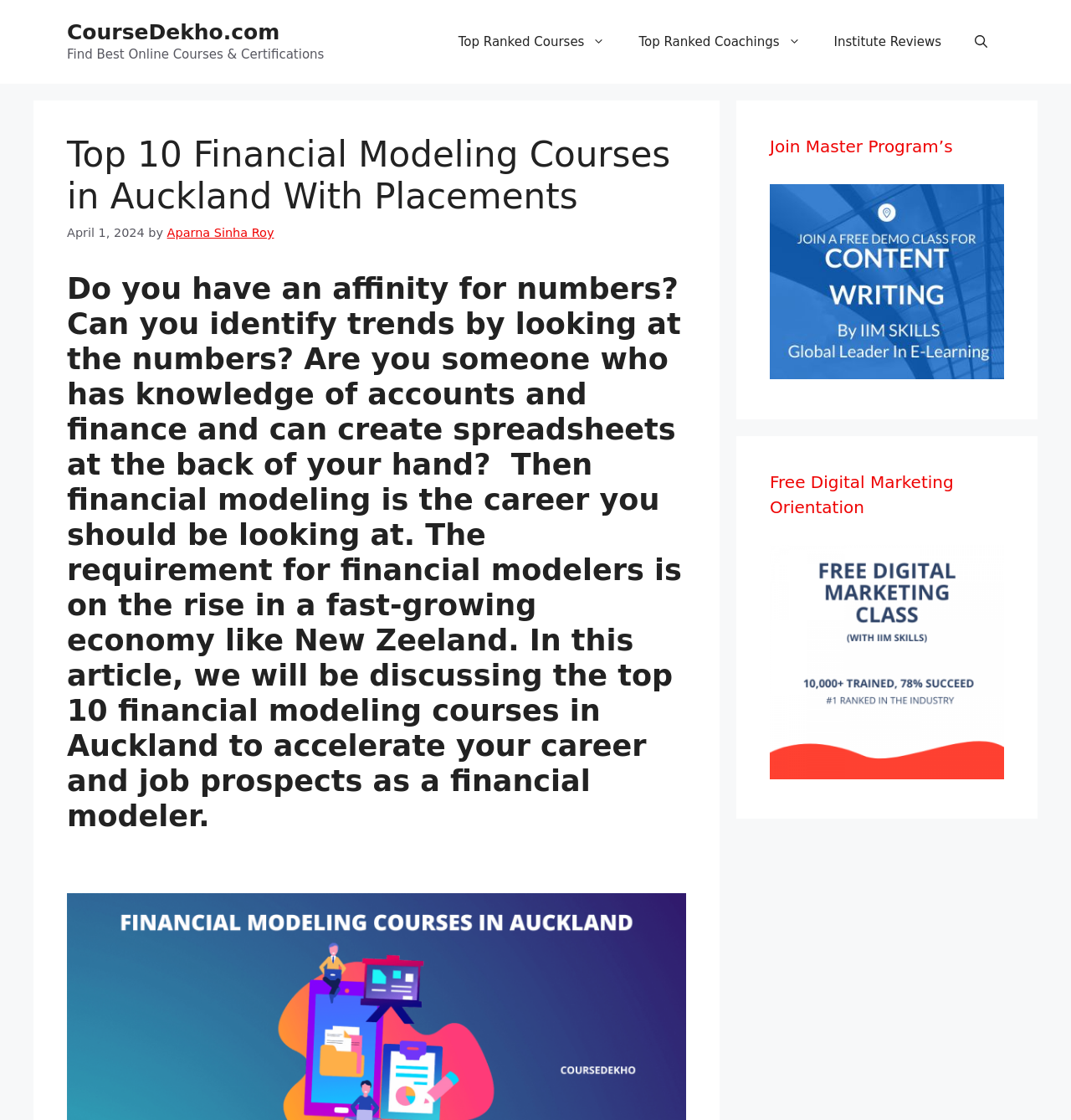Reply to the question with a single word or phrase:
Who is the author of the article?

Aparna Sinha Roy